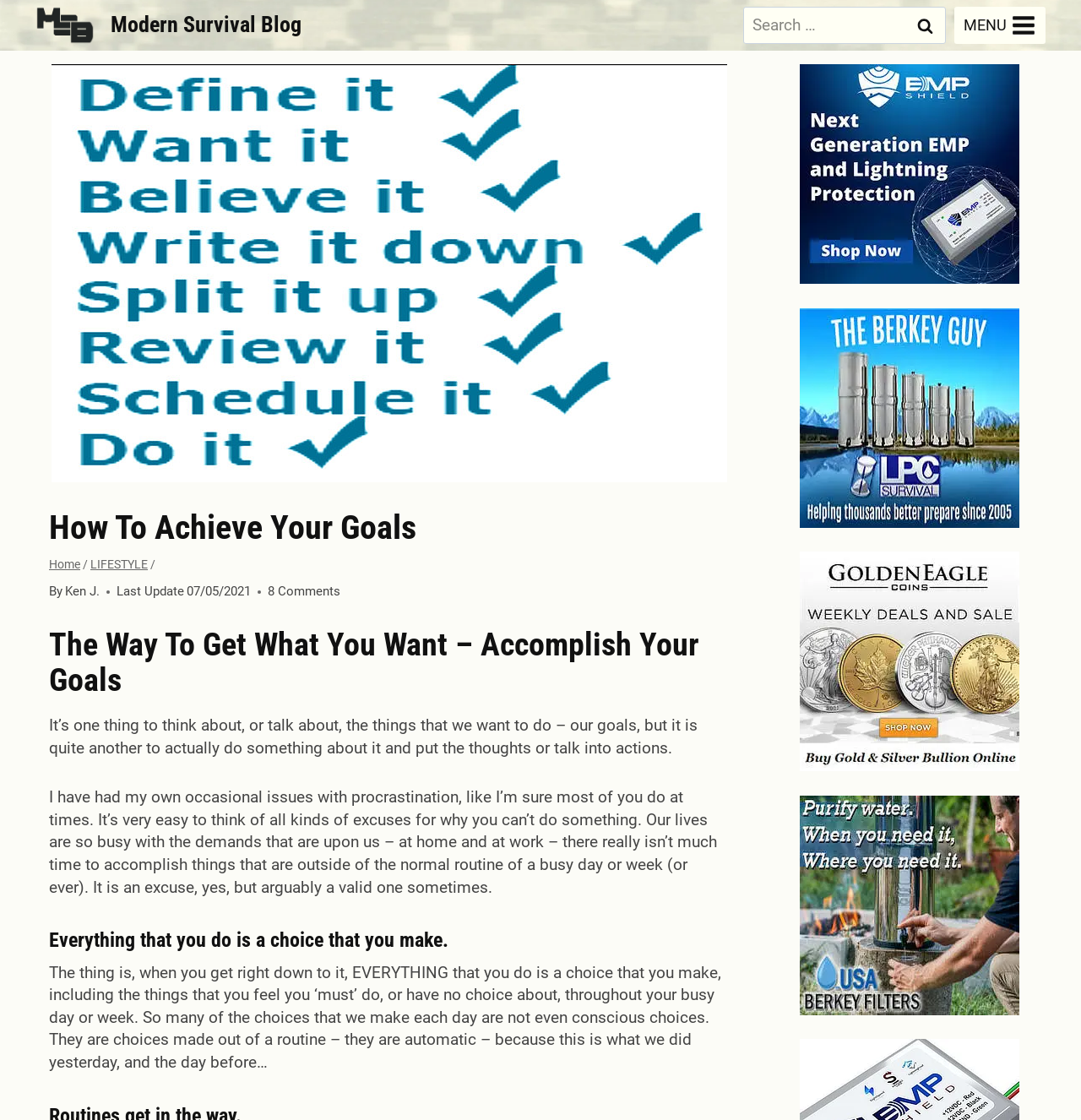Based on the image, provide a detailed and complete answer to the question: 
What is the name of the blog?

I determined the name of the blog by looking at the logo link at the top left corner of the webpage, which says 'MSB Logo Modern Survival Blog'.